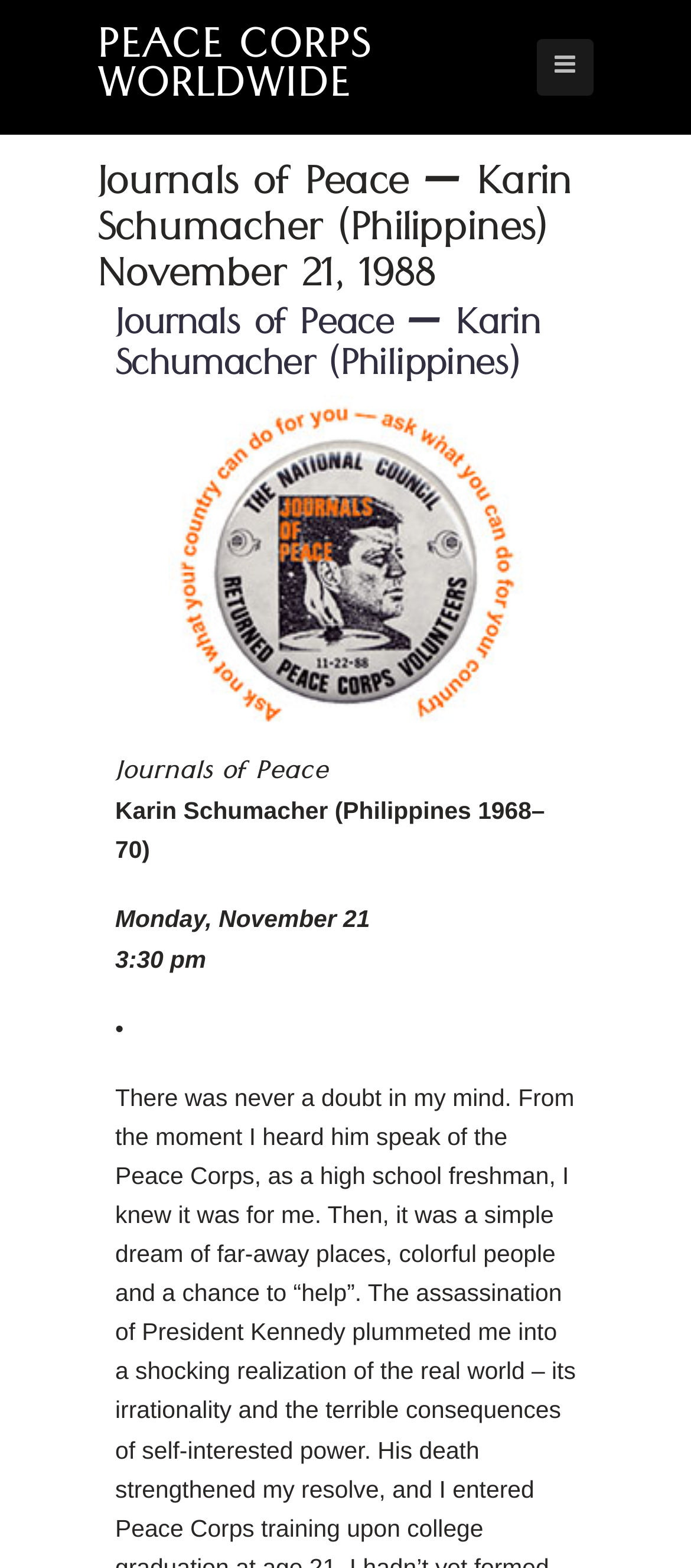Extract the main headline from the webpage and generate its text.

Journals of Peace — Karin Schumacher (Philippines) November 21, 1988